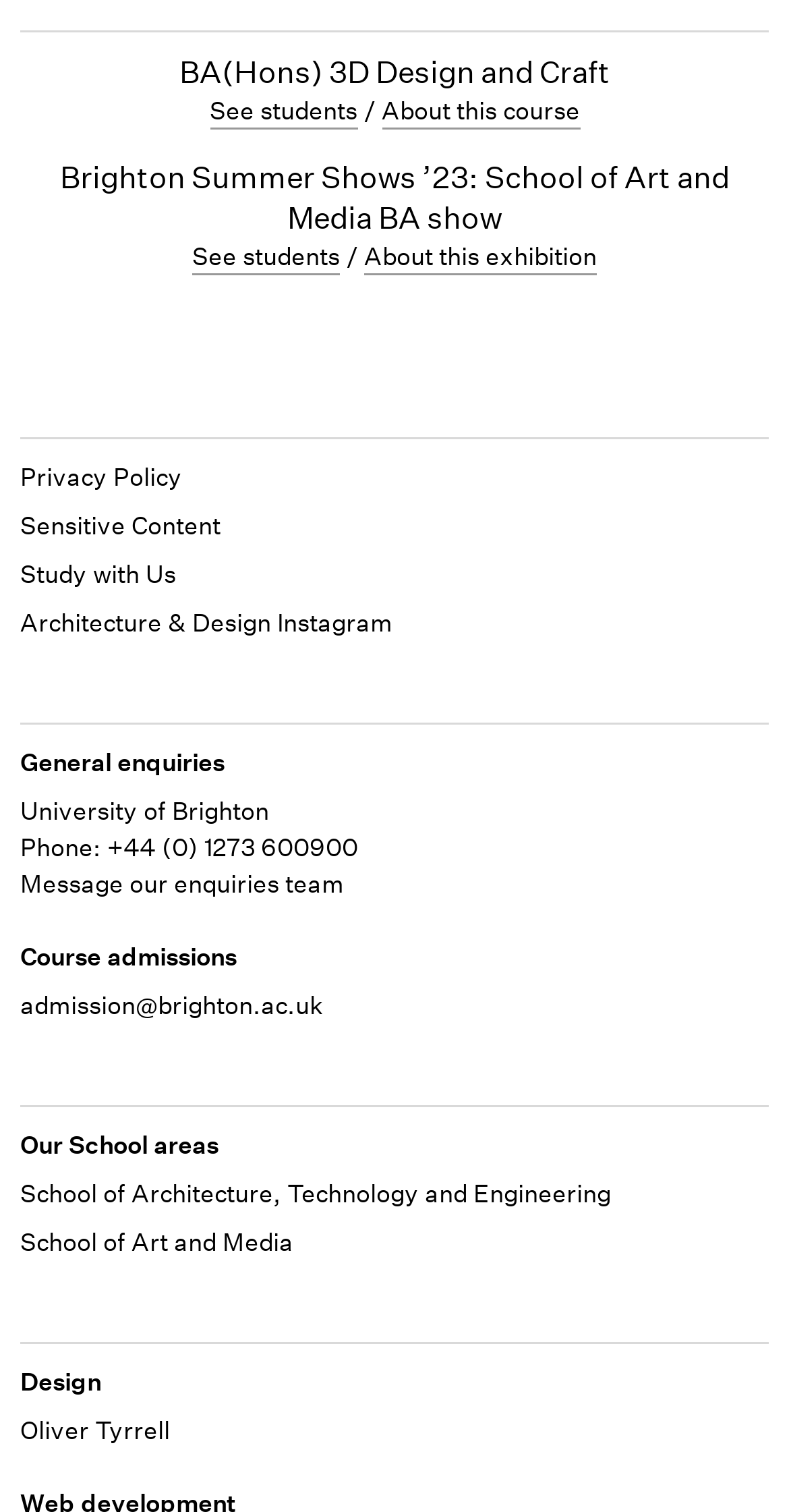Provide the bounding box coordinates of the area you need to click to execute the following instruction: "Explore the Brighton Summer Shows ’23: School of Art and Media BA show".

[0.026, 0.104, 0.974, 0.158]